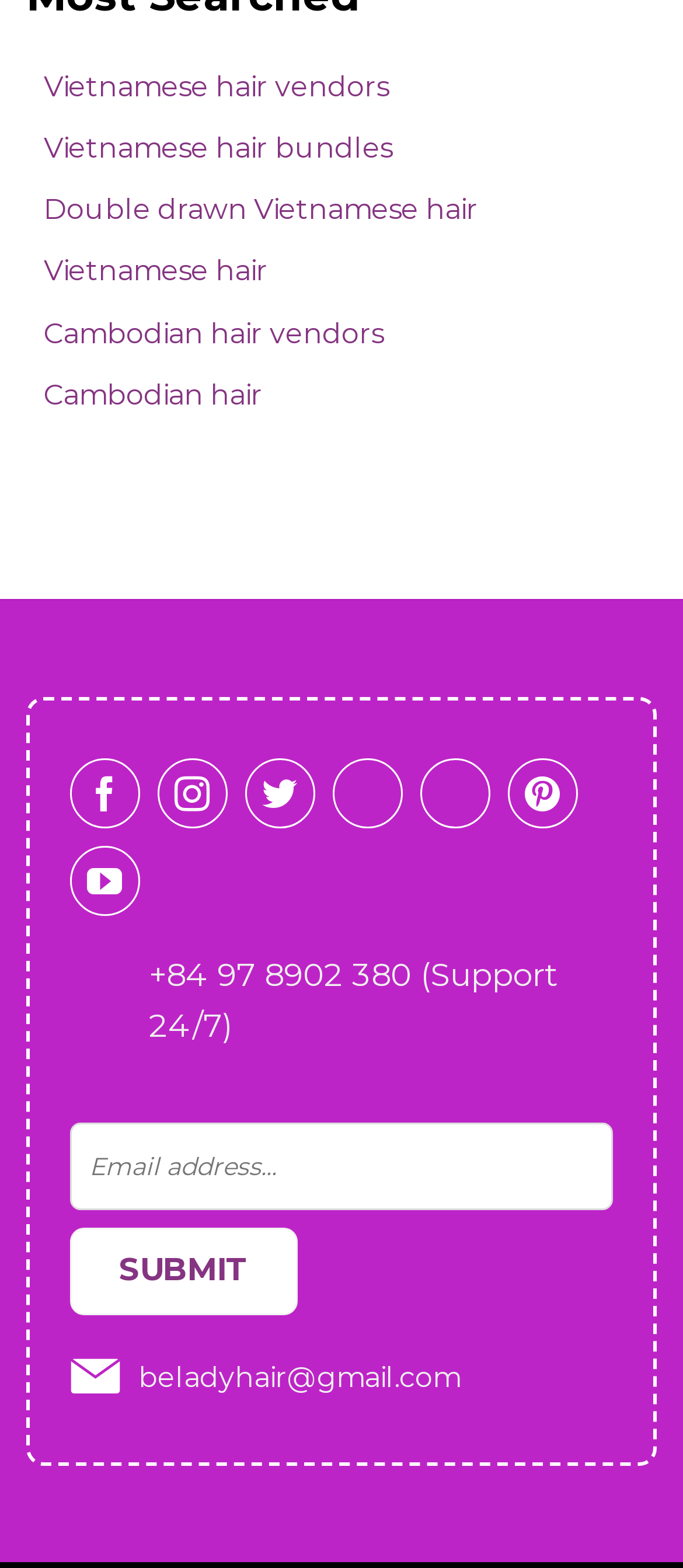Please determine the bounding box coordinates of the element's region to click in order to carry out the following instruction: "Fill in the email address". The coordinates should be four float numbers between 0 and 1, i.e., [left, top, right, bottom].

[0.103, 0.715, 0.897, 0.771]